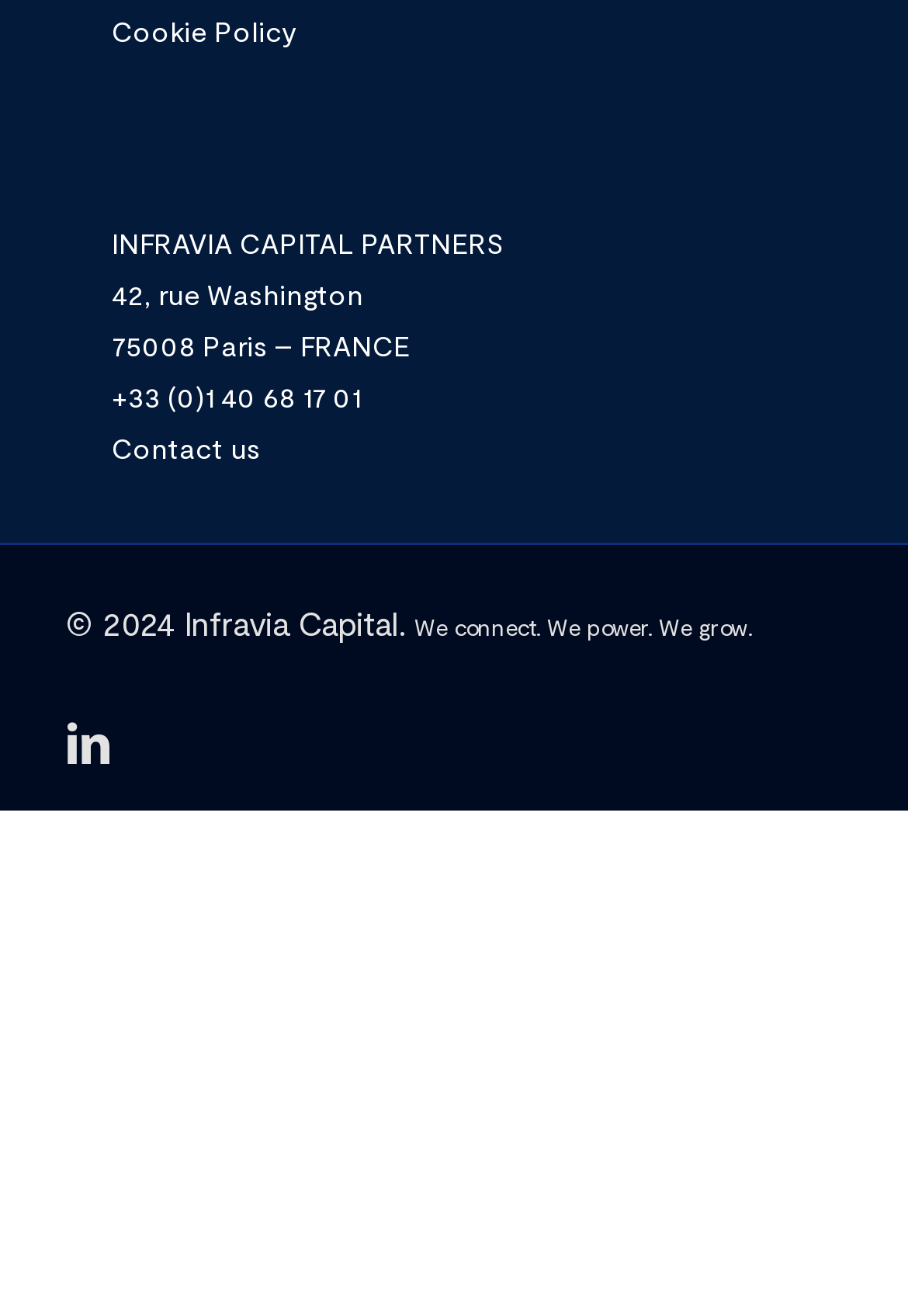Answer the following inquiry with a single word or phrase:
What social media platform is linked?

LinkedIn